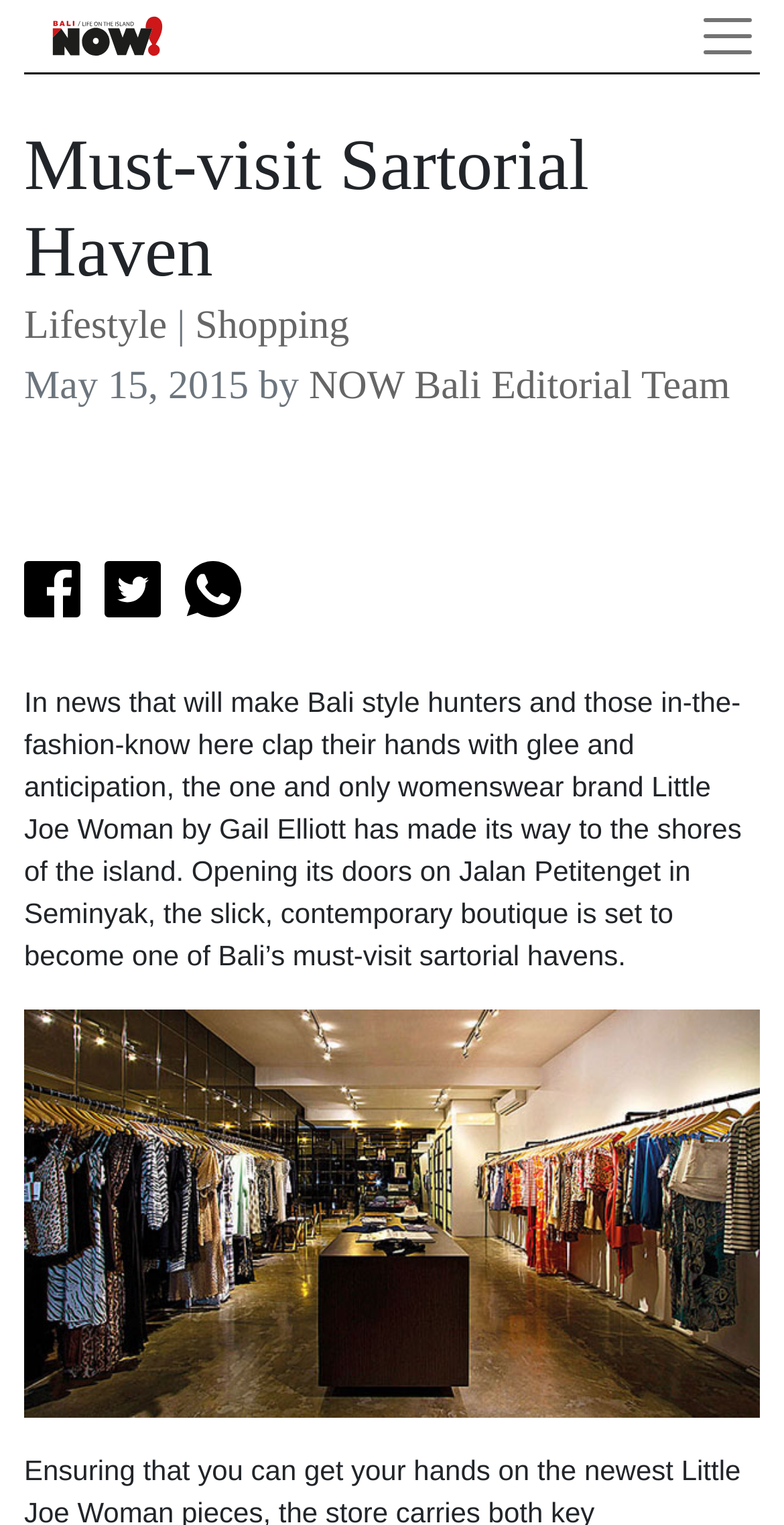What is the name of the editorial team mentioned in the article?
Using the image, provide a concise answer in one word or a short phrase.

NOW Bali Editorial Team